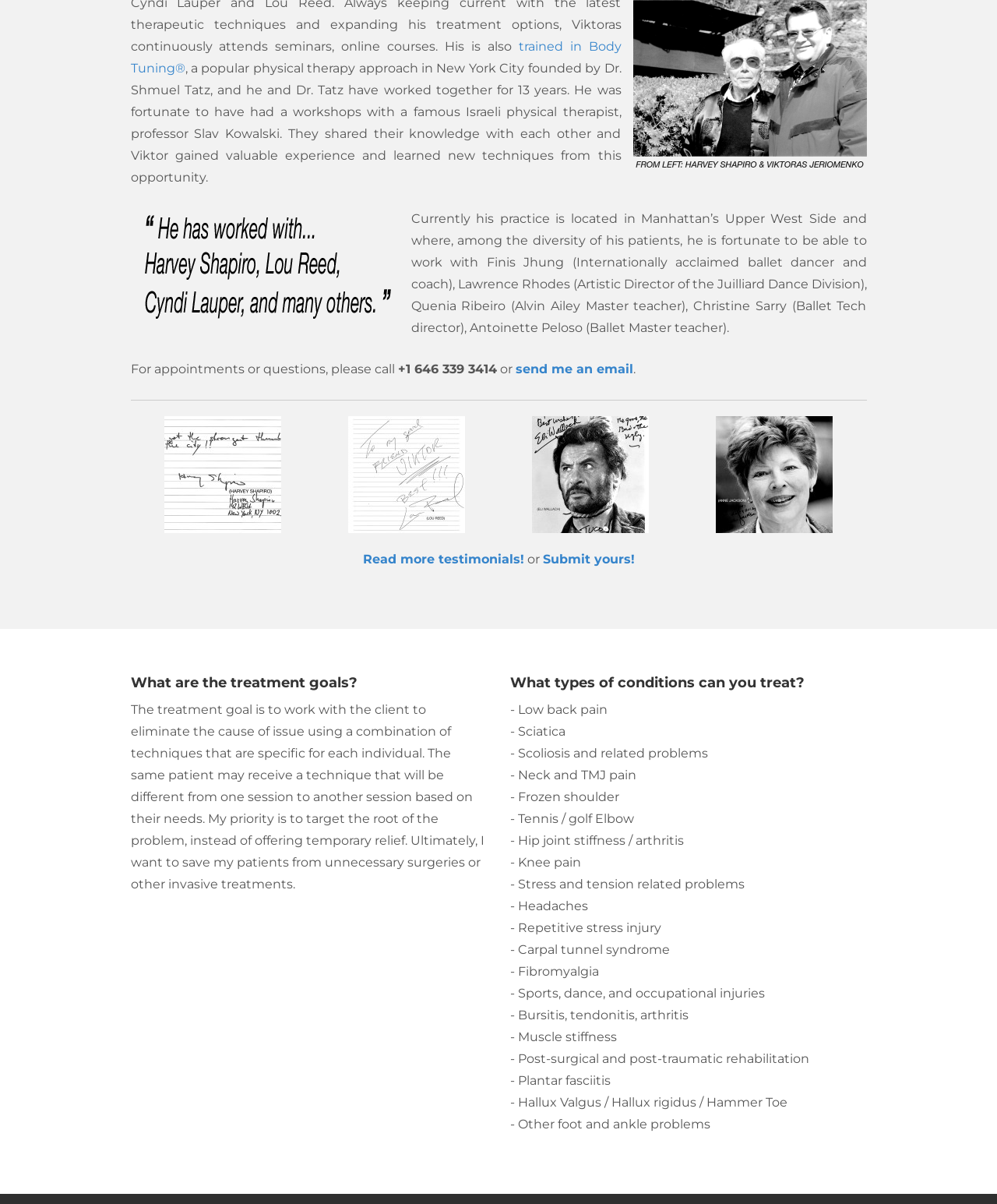Find the bounding box of the UI element described as follows: "alt="Harvey Shapiro"".

[0.165, 0.342, 0.282, 0.456]